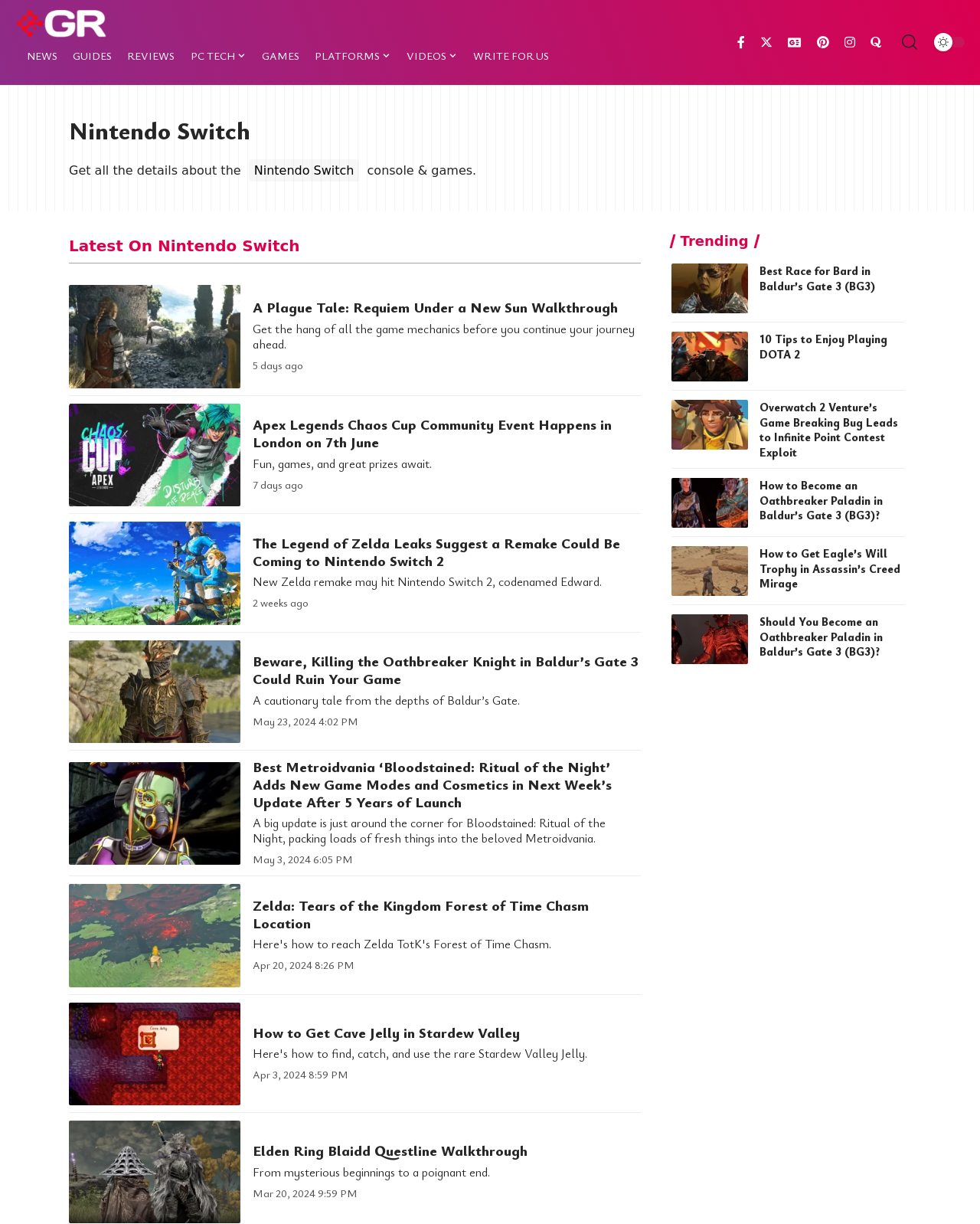Can you find the bounding box coordinates for the element that needs to be clicked to execute this instruction: "Click on NEWS"? The coordinates should be given as four float numbers between 0 and 1, i.e., [left, top, right, bottom].

[0.02, 0.031, 0.067, 0.061]